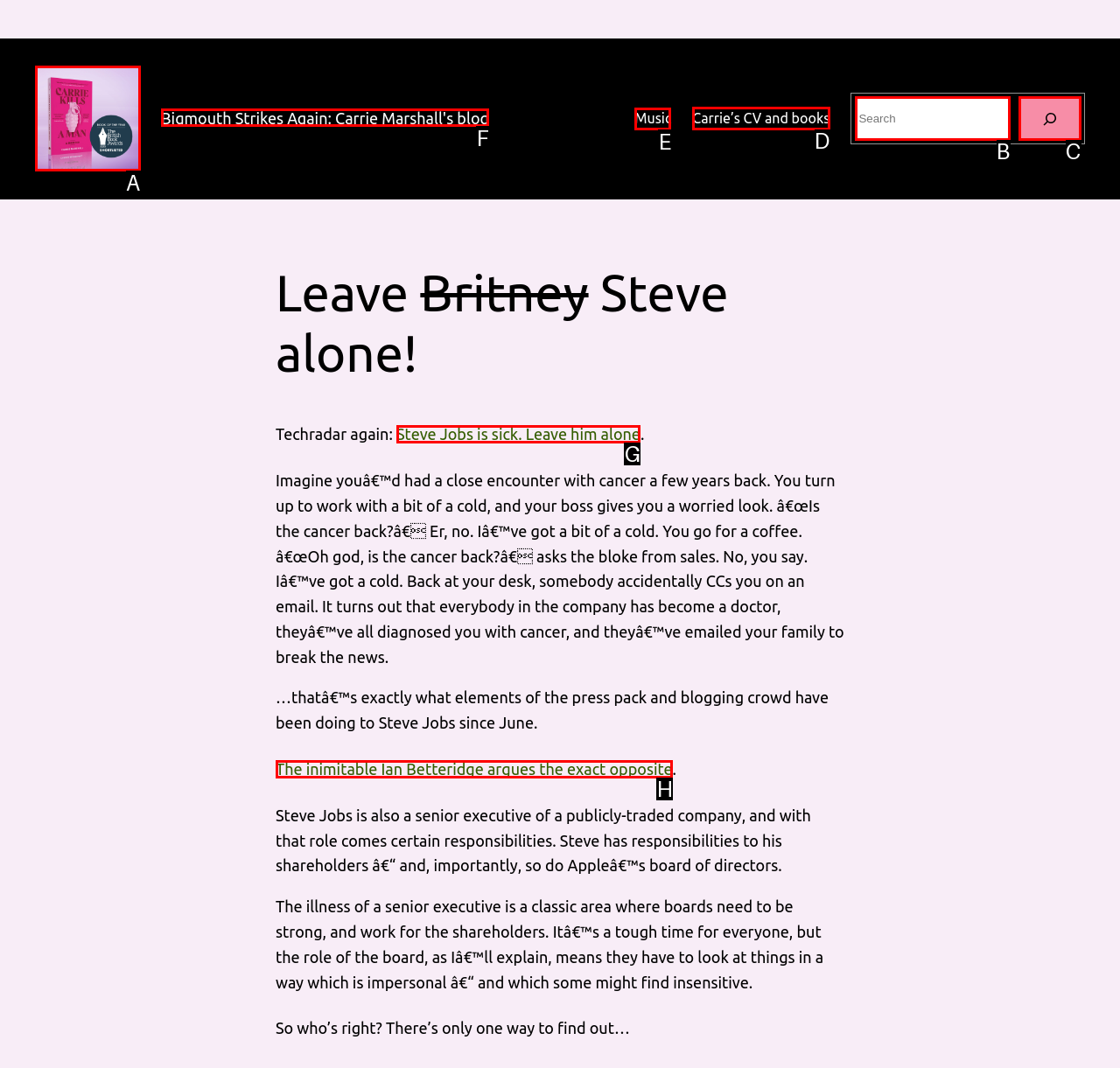Identify the appropriate lettered option to execute the following task: Click on the 'Music' link
Respond with the letter of the selected choice.

E